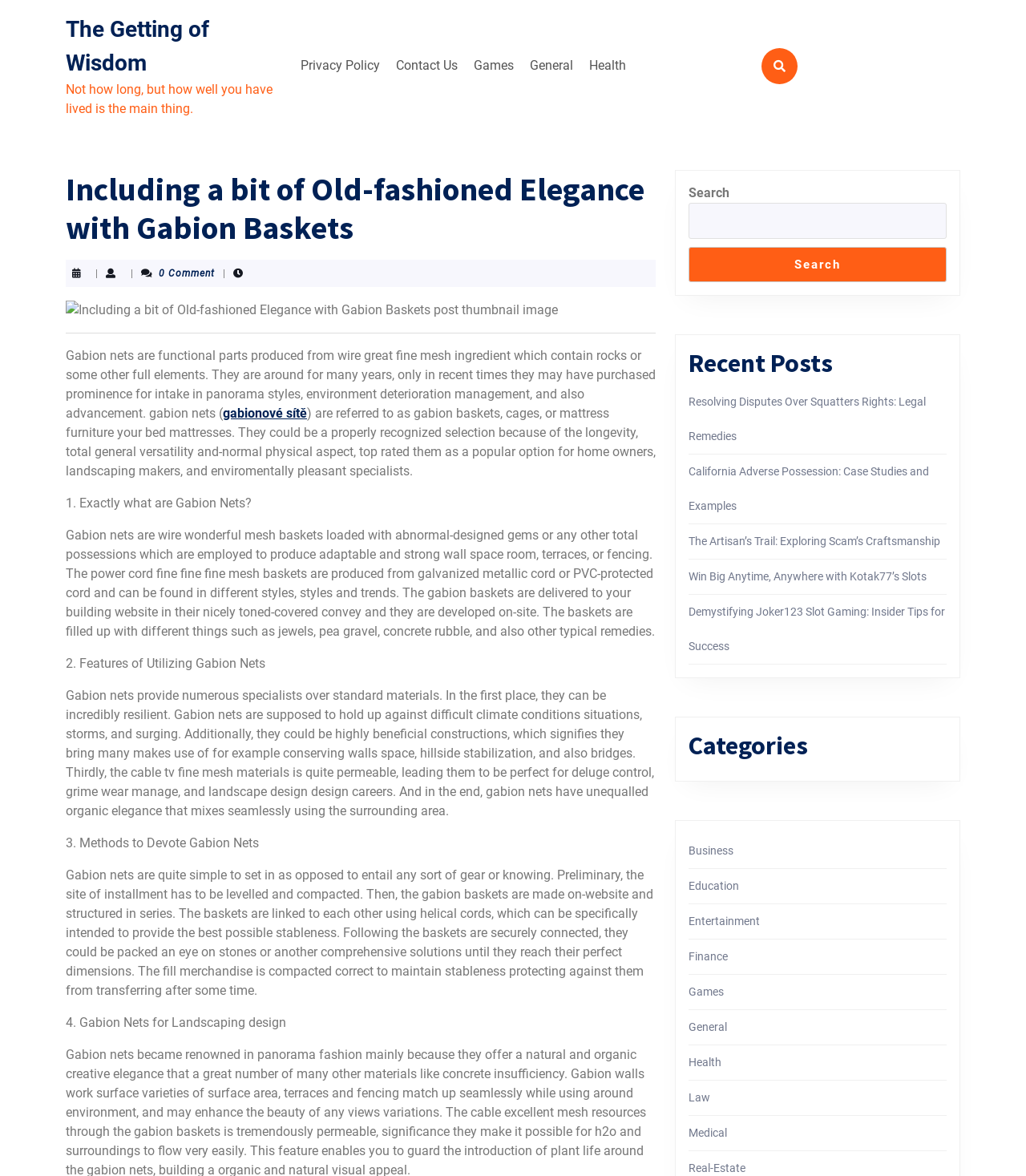What is the main topic of the webpage?
Please answer the question with as much detail as possible using the screenshot.

The webpage is primarily about gabion baskets, which are wire mesh baskets used for landscaping and other purposes. The content of the webpage provides information about the features, benefits, and uses of gabion baskets.